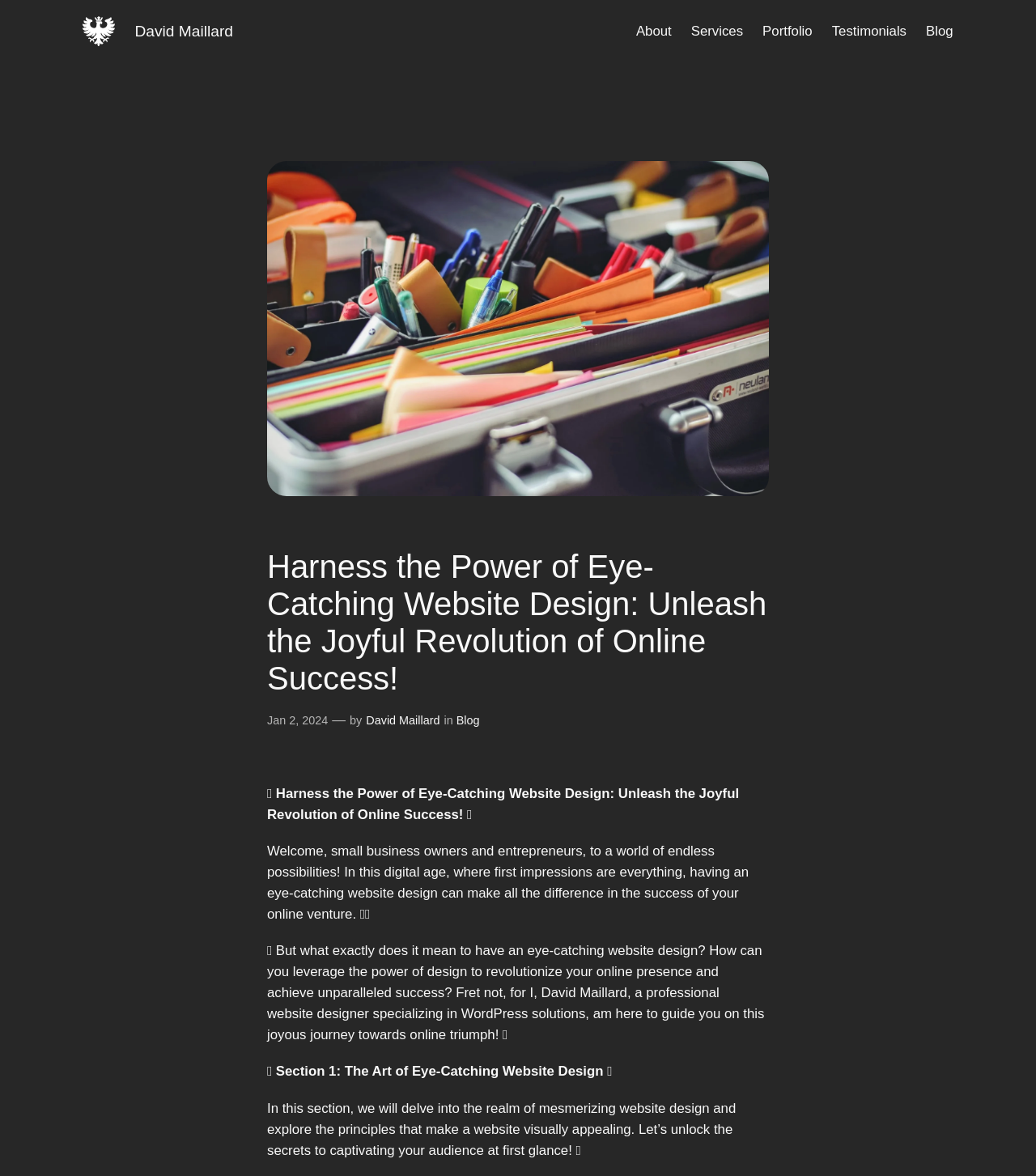Provide a thorough description of the webpage you see.

This webpage is about the importance of eye-catching website design for online success, written by David Maillard. At the top left, there is a link to the author's name, accompanied by a small image of David Maillard. Below this, there is a navigation menu with links to different sections of the website, including "About", "Services", "Portfolio", "Testimonials", and "Blog".

The main content of the webpage is divided into sections, with the first section titled "Harness the Power of Eye-Catching Website Design: Unleash the Joyful Revolution of Online Success!". This section features a large heading, followed by a time stamp indicating the date of publication, January 2, 2024. Below this, there is a brief introduction to the author, David Maillard, and a link to his blog.

The main text of the webpage is a lengthy passage that discusses the importance of having an eye-catching website design for small business owners and entrepreneurs. The text is interspersed with emojis, such as 🌟, 🌈, 🎉, and ✨, which add a playful touch to the content. The passage is divided into smaller sections, with headings and subheadings that break up the text.

There is a large figure or image on the right side of the webpage, which takes up a significant amount of space. The image is not described, but it likely relates to the topic of website design.

Overall, the webpage has a colorful and playful design, with a focus on conveying the importance of eye-catching website design for online success.